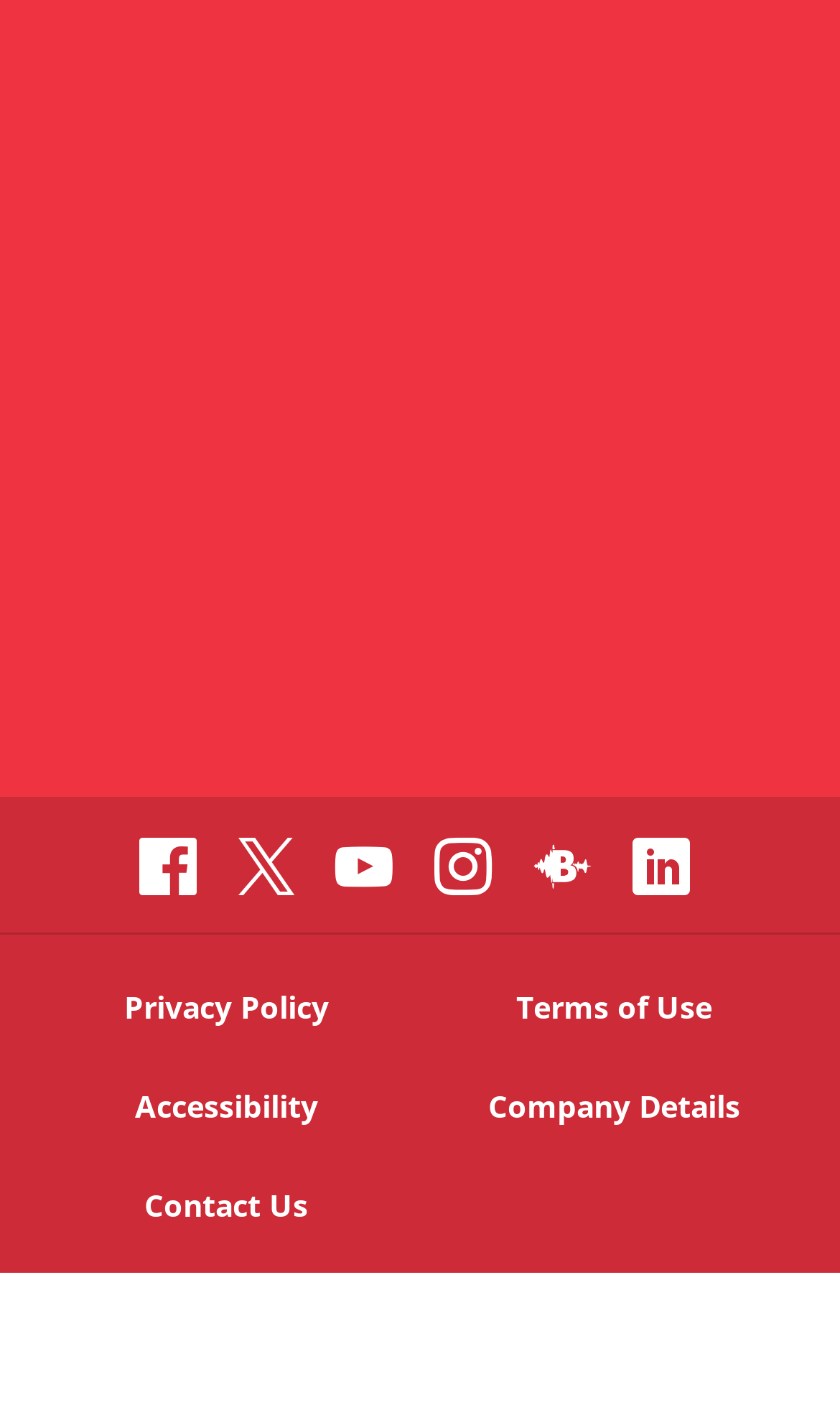Pinpoint the bounding box coordinates of the element that must be clicked to accomplish the following instruction: "View all announcements". The coordinates should be in the format of four float numbers between 0 and 1, i.e., [left, top, right, bottom].

None